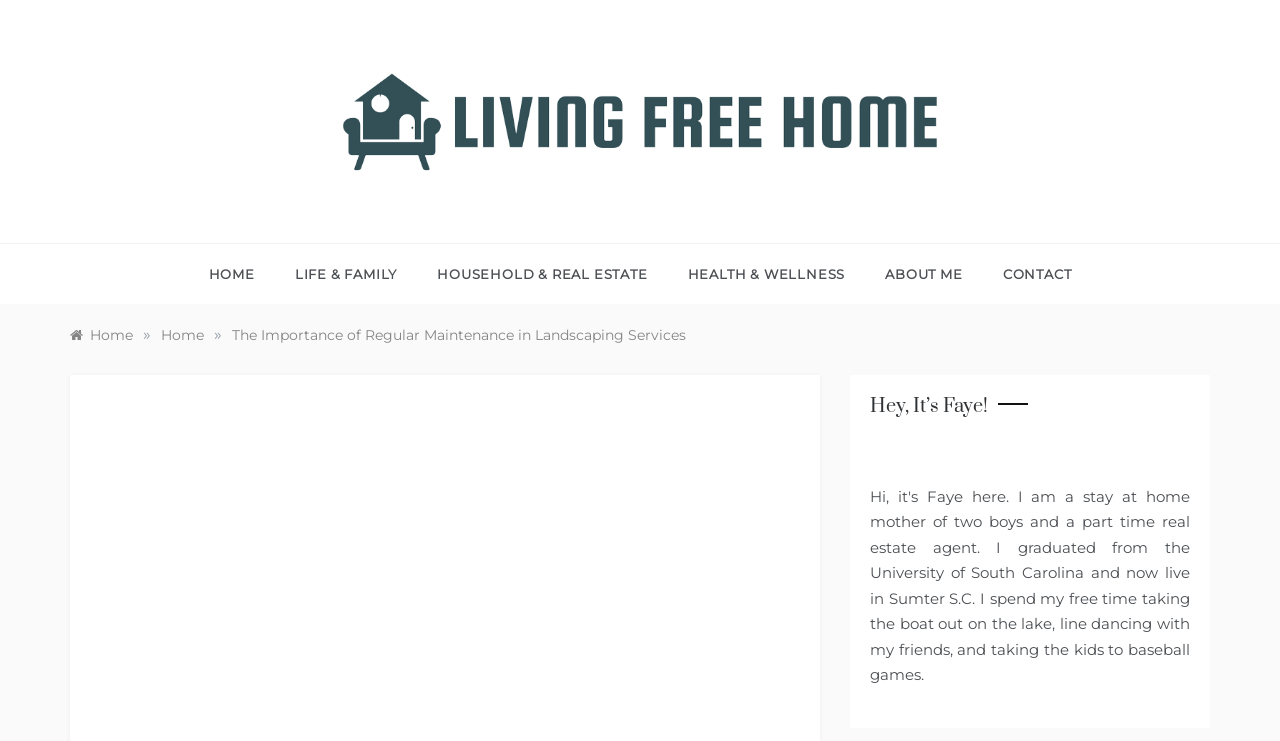What is the shape of the image in the author section?
Look at the screenshot and give a one-word or phrase answer.

Circle